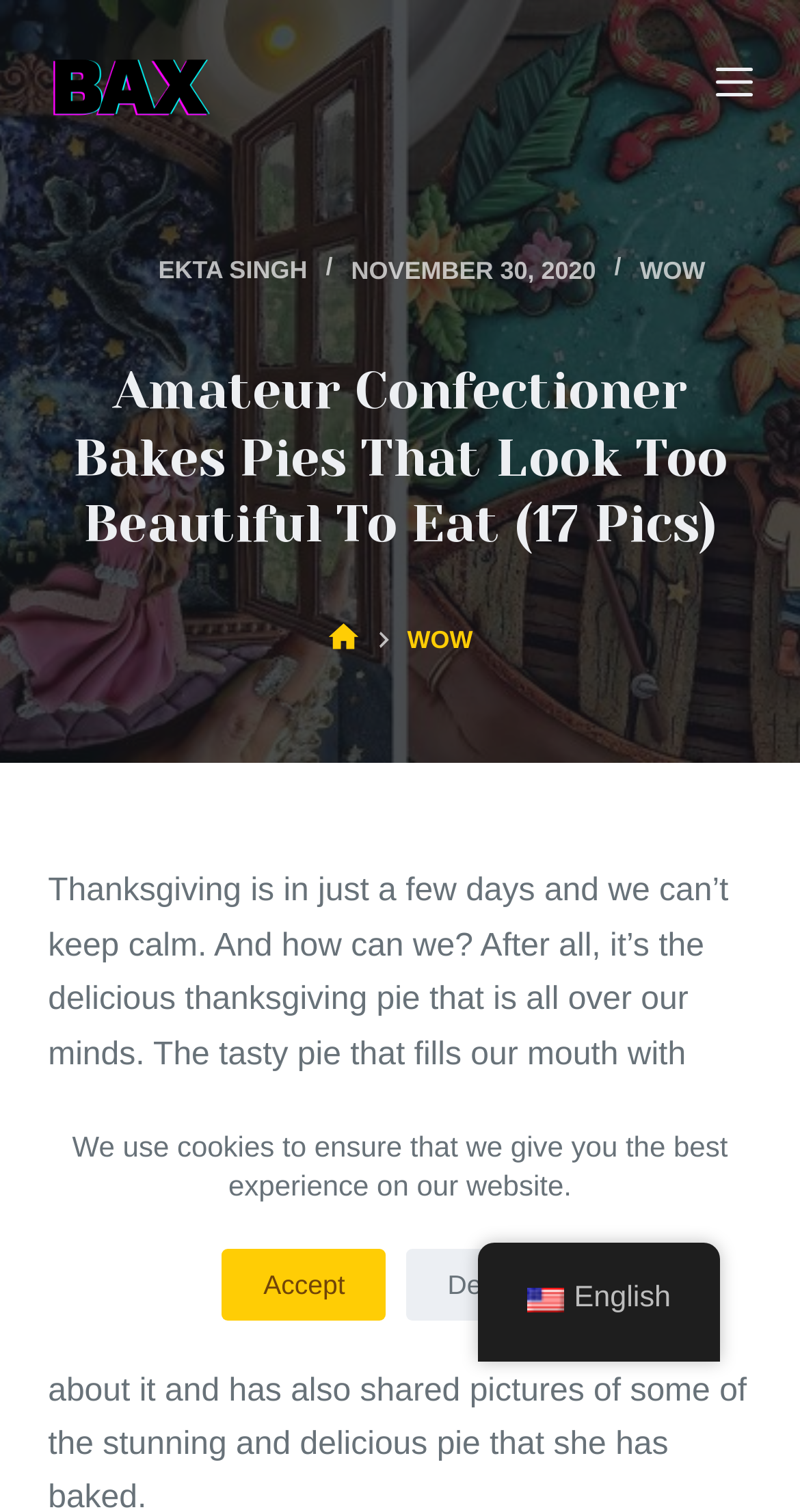Find the bounding box coordinates for the area that must be clicked to perform this action: "Go to 'HOME' page".

[0.409, 0.41, 0.447, 0.437]